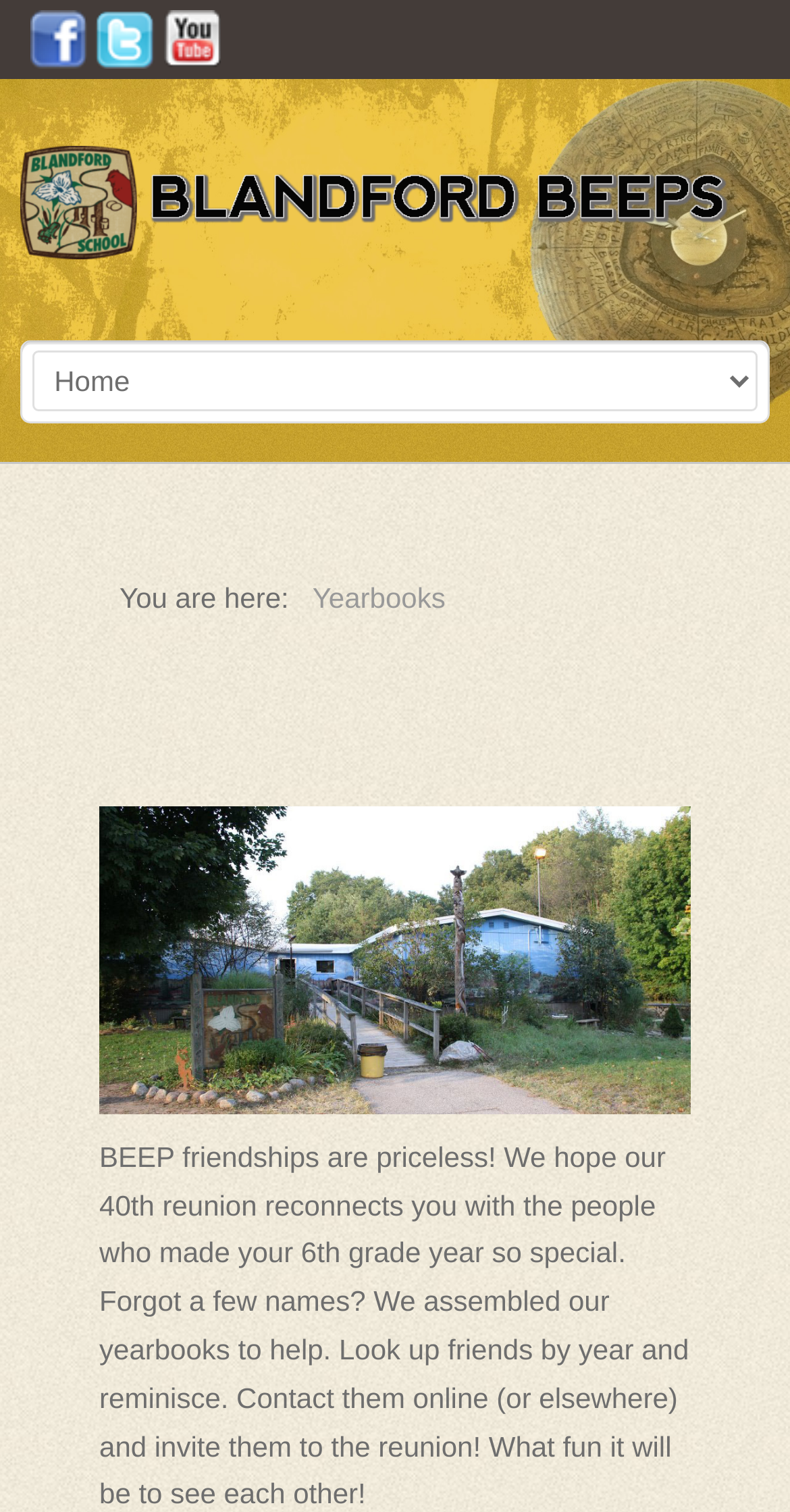What social media platforms are linked on the webpage?
Answer with a single word or short phrase according to what you see in the image.

Facebook, Twitter, YouTube